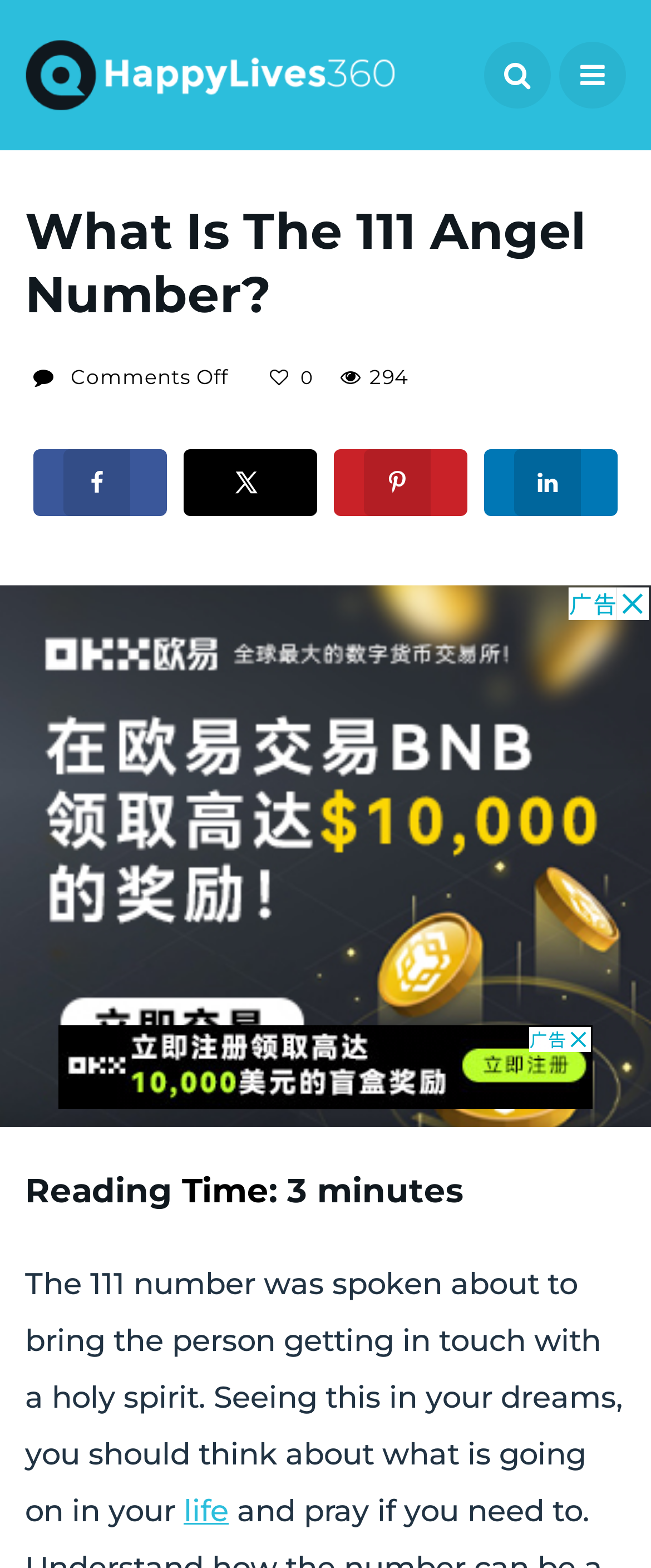Identify the bounding box coordinates of the clickable section necessary to follow the following instruction: "Click on the Happy Lives 360 link". The coordinates should be presented as four float numbers from 0 to 1, i.e., [left, top, right, bottom].

[0.038, 0.024, 0.611, 0.071]